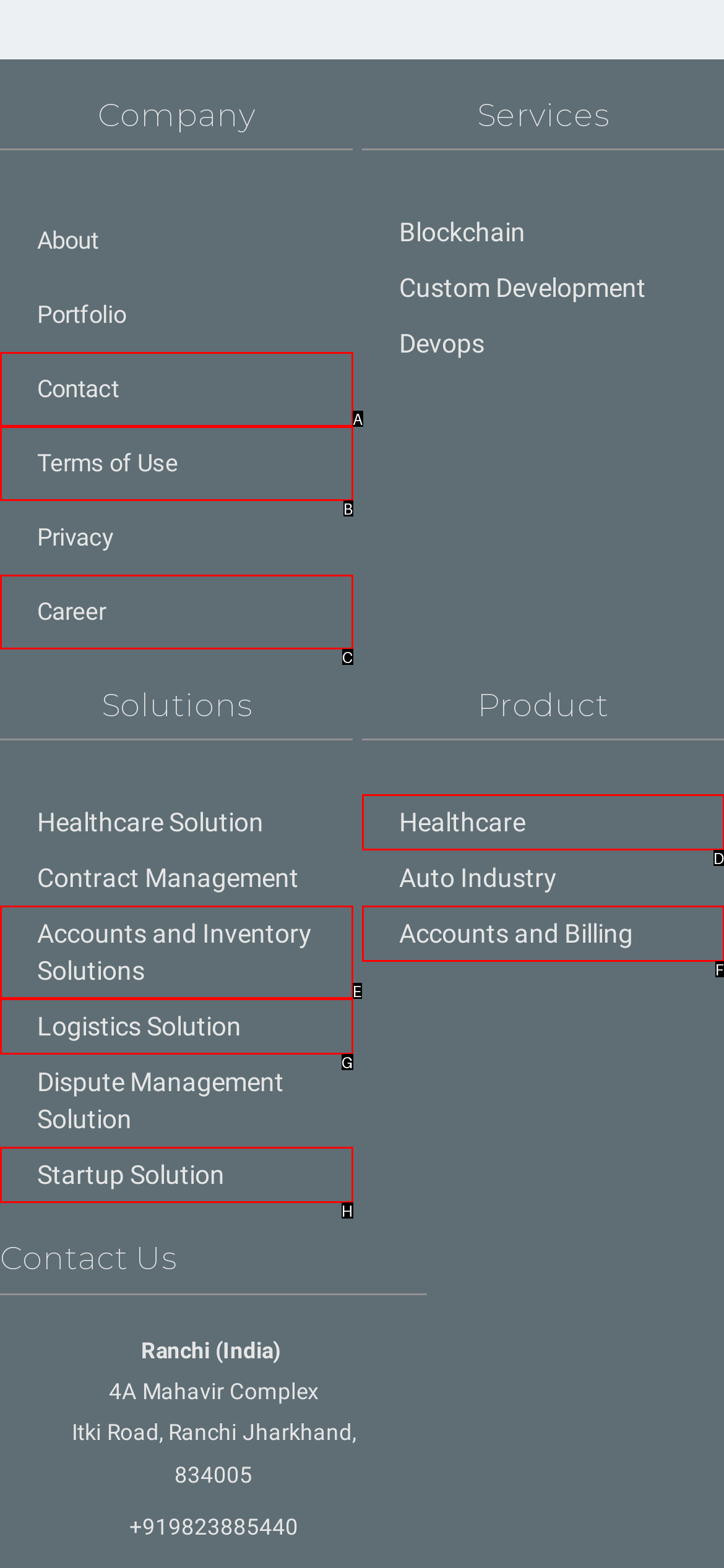Find the option that aligns with: Accounts and Inventory Solutions
Provide the letter of the corresponding option.

E